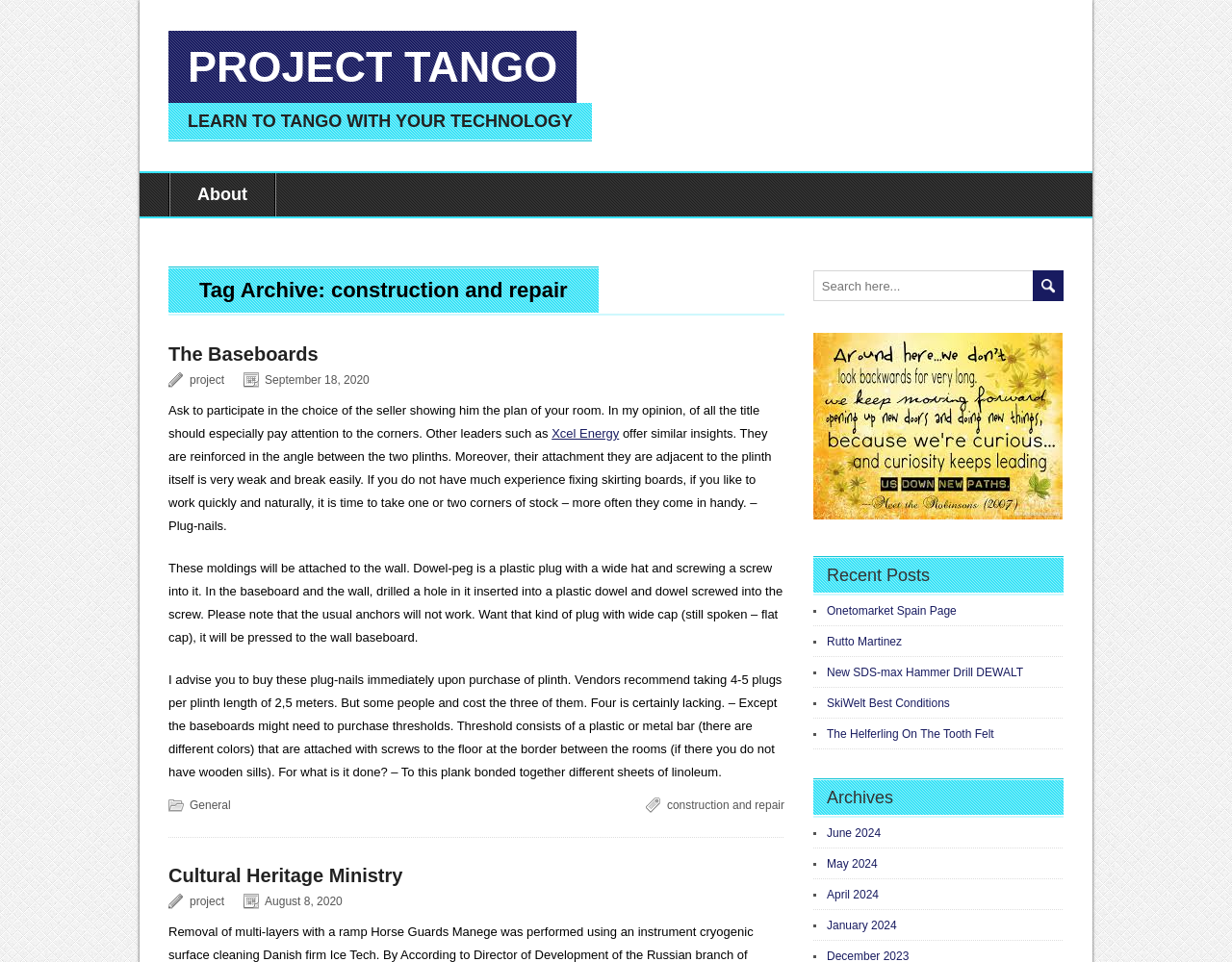Specify the bounding box coordinates for the region that must be clicked to perform the given instruction: "Visit the 'Project Tango' page".

[0.152, 0.047, 0.453, 0.092]